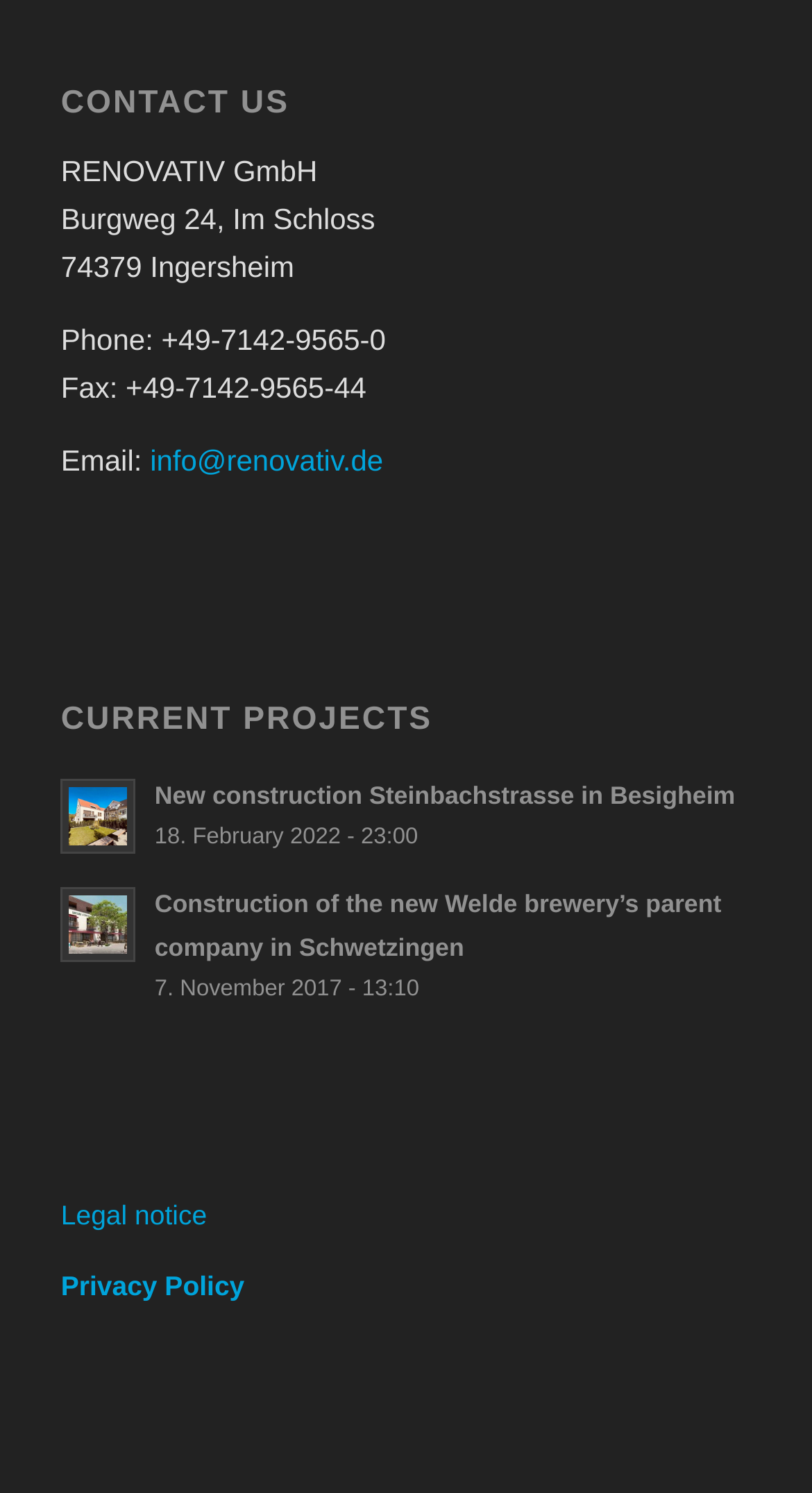From the webpage screenshot, predict the bounding box coordinates (top-left x, top-left y, bottom-right x, bottom-right y) for the UI element described here: Privacy Policy

[0.075, 0.837, 0.925, 0.888]